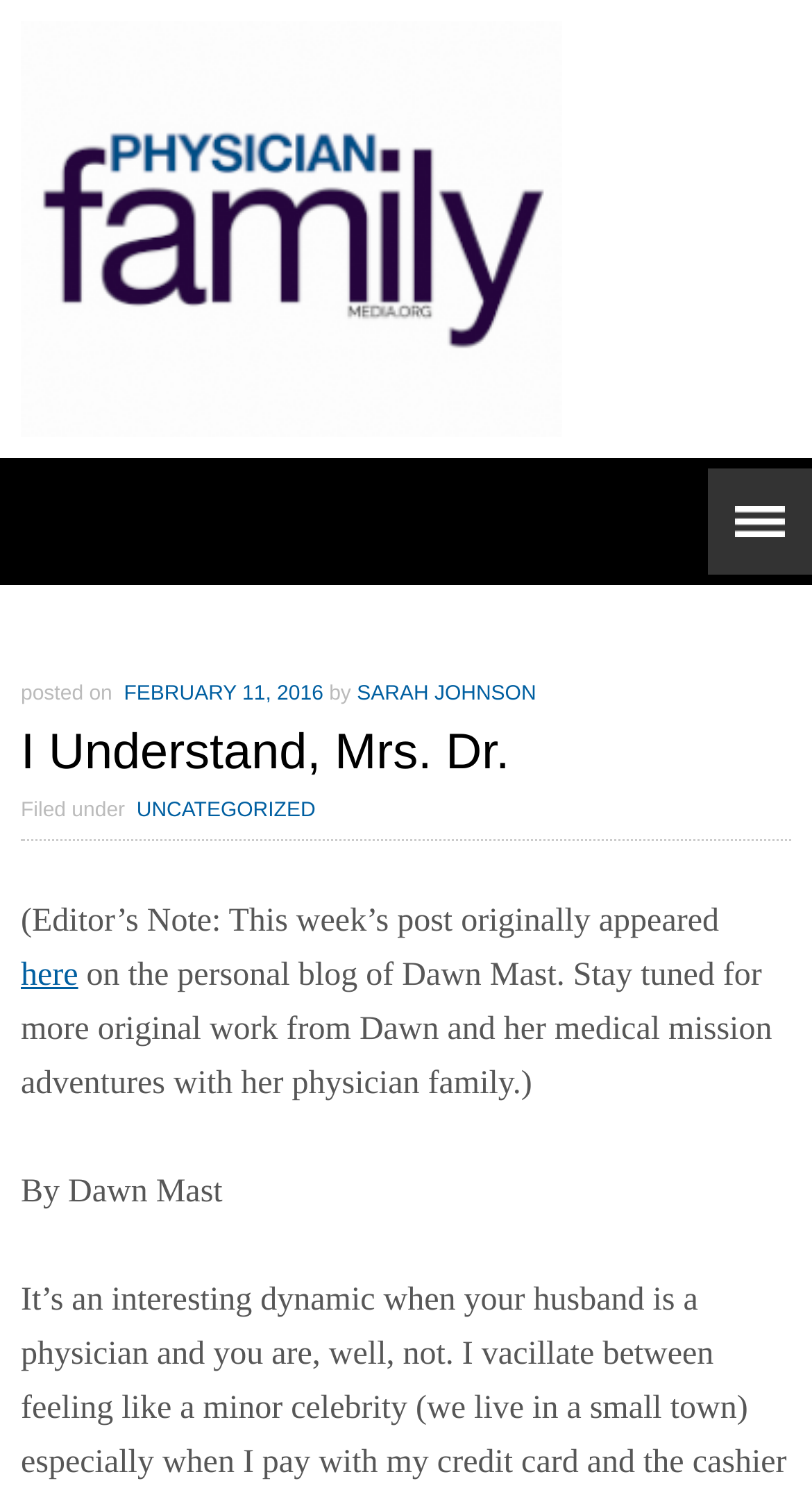Using the information shown in the image, answer the question with as much detail as possible: What is the date of the post?

I found the date of the post by looking at the link 'FEBRUARY 11, 2016' which is located below the header 'posted on'.